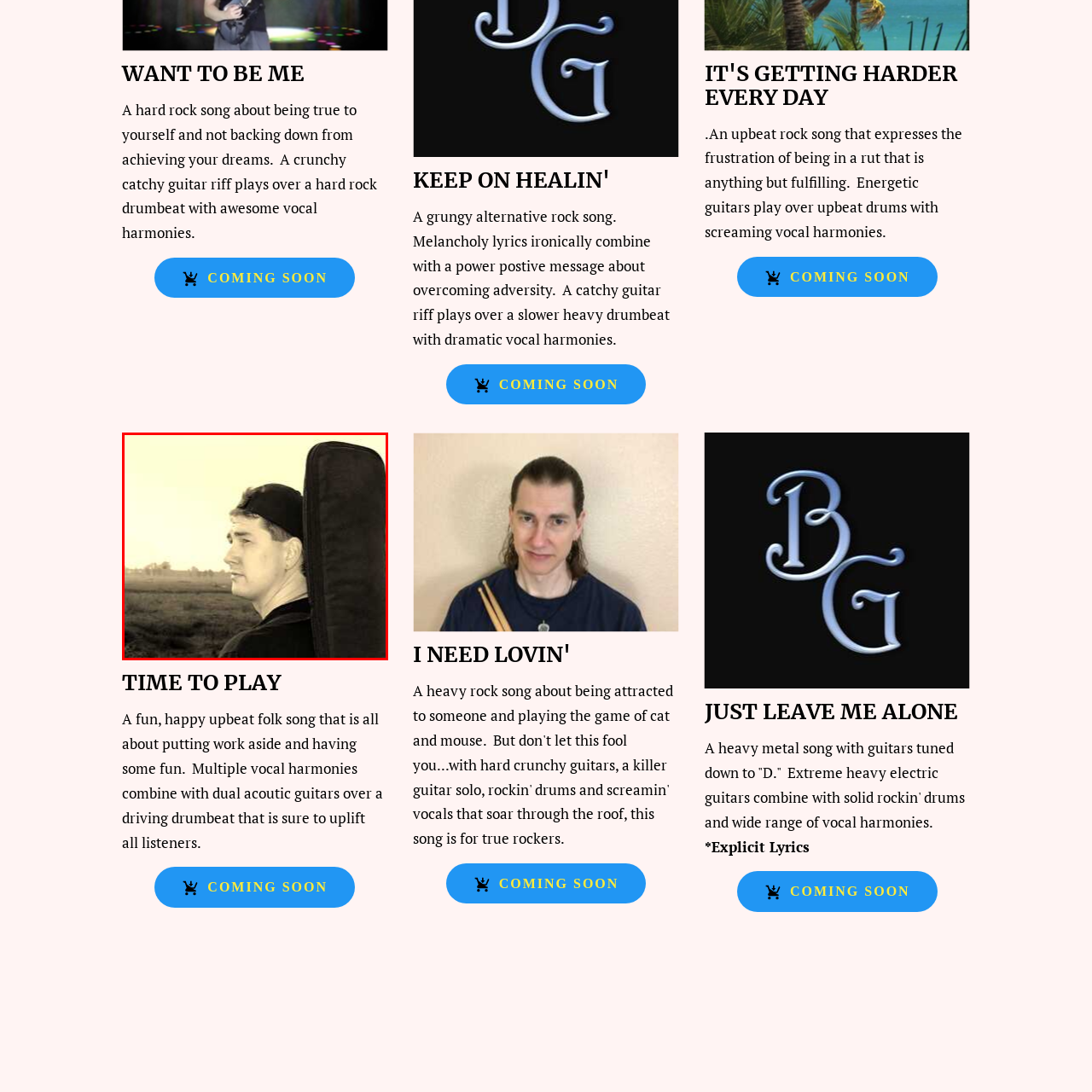Look at the image within the red outlined box, What is the tone of the image? Provide a one-word or brief phrase answer.

Monochromatic